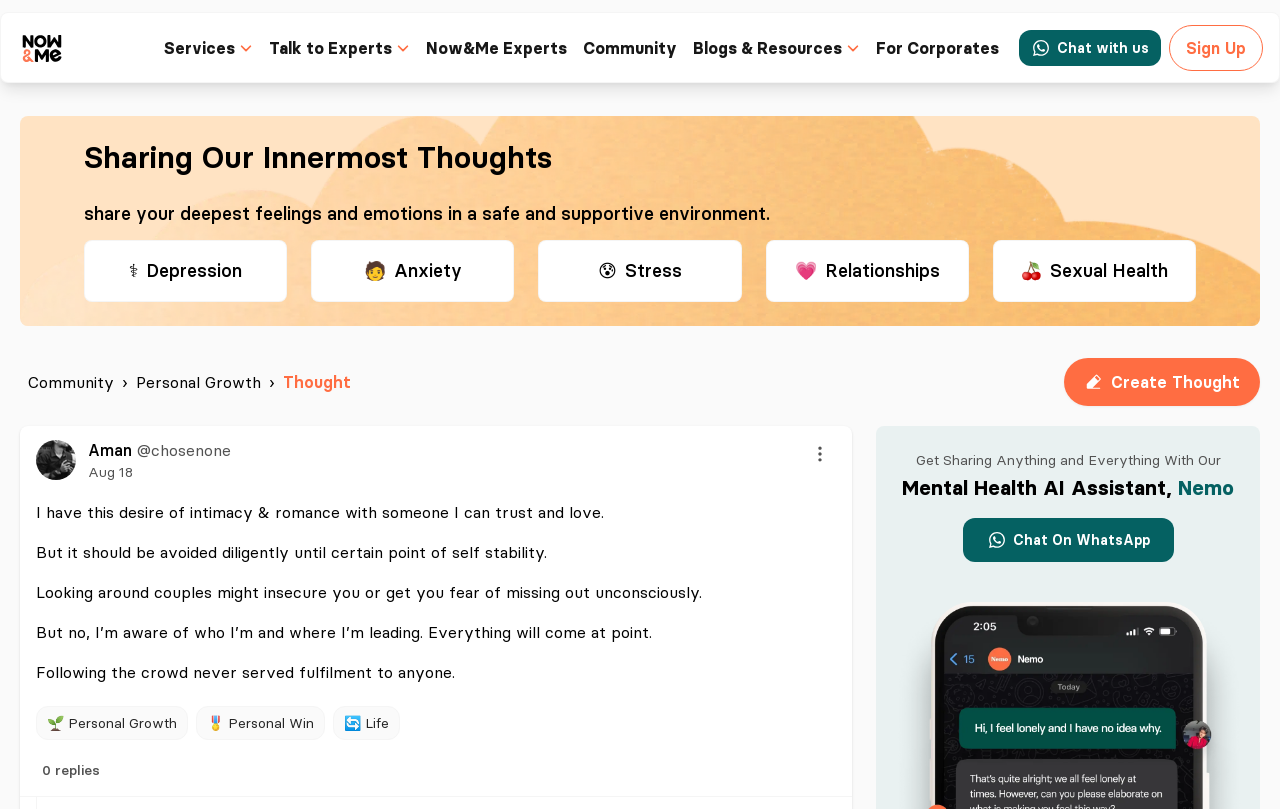Locate the bounding box coordinates of the clickable region necessary to complete the following instruction: "Talk to Experts". Provide the coordinates in the format of four float numbers between 0 and 1, i.e., [left, top, right, bottom].

[0.21, 0.047, 0.306, 0.071]